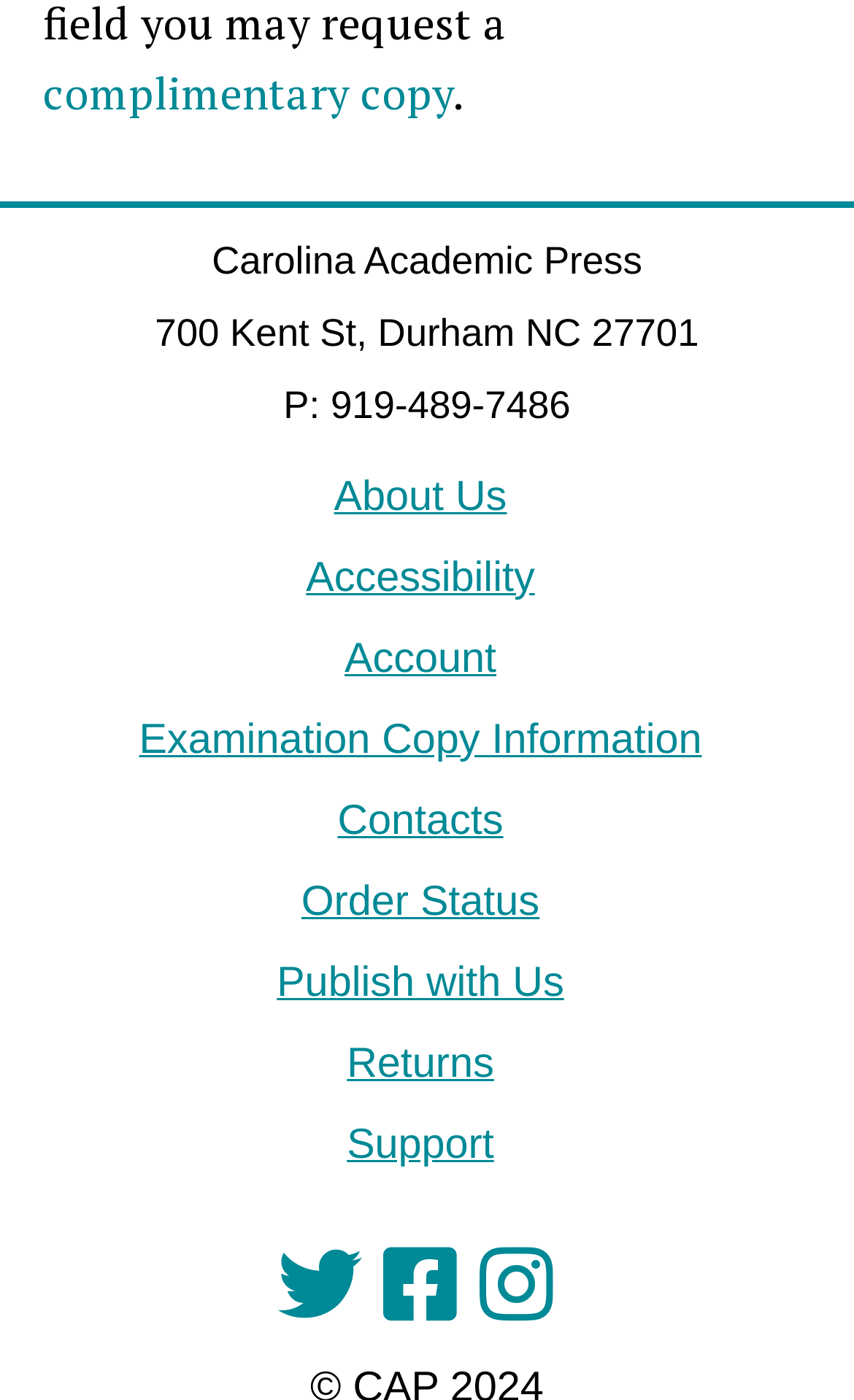Indicate the bounding box coordinates of the element that needs to be clicked to satisfy the following instruction: "Learn about the company". The coordinates should be four float numbers between 0 and 1, i.e., [left, top, right, bottom].

[0.35, 0.337, 0.65, 0.373]